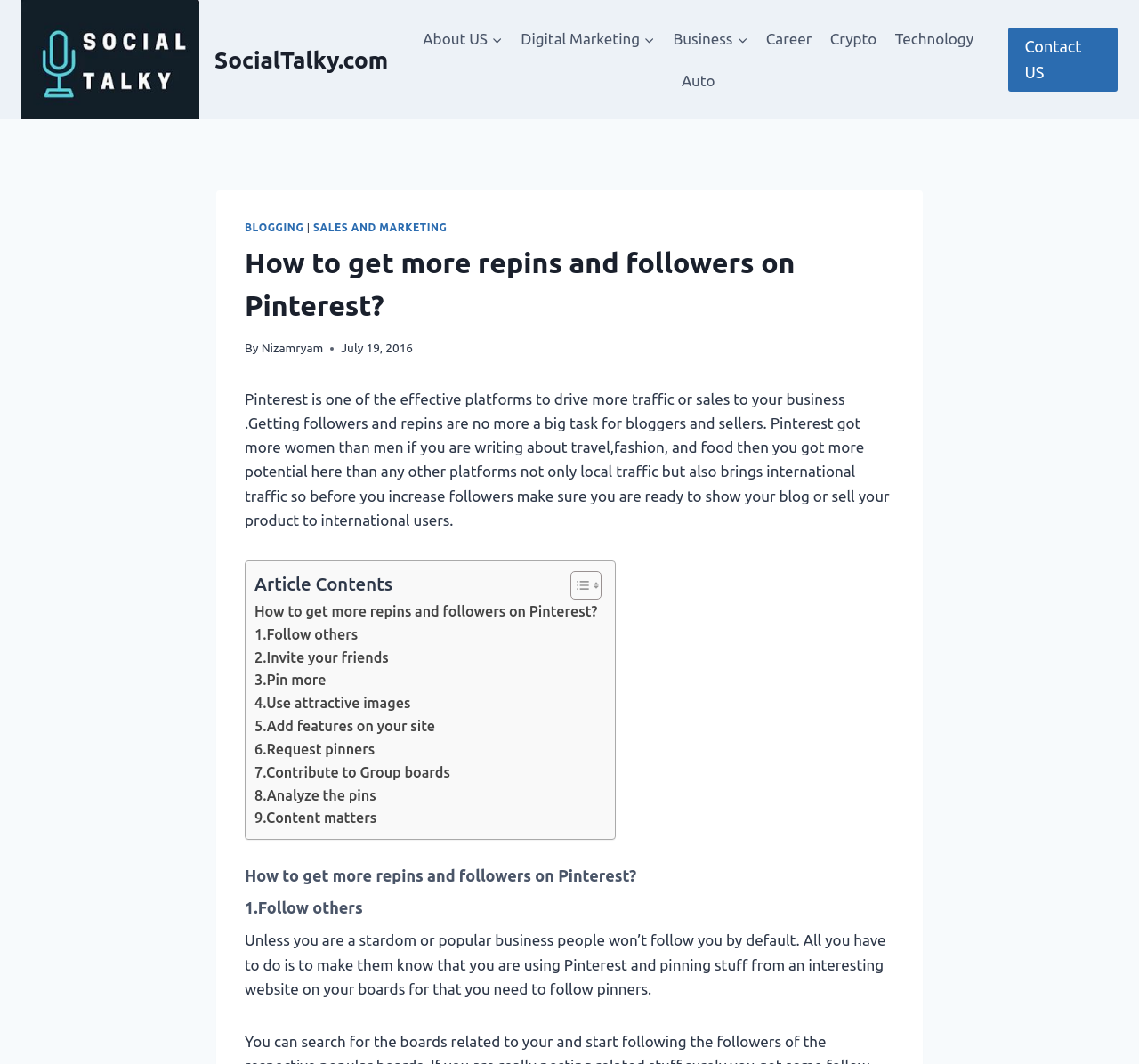Give a one-word or one-phrase response to the question:
What is the purpose of following others on Pinterest?

To make them know you are using Pinterest